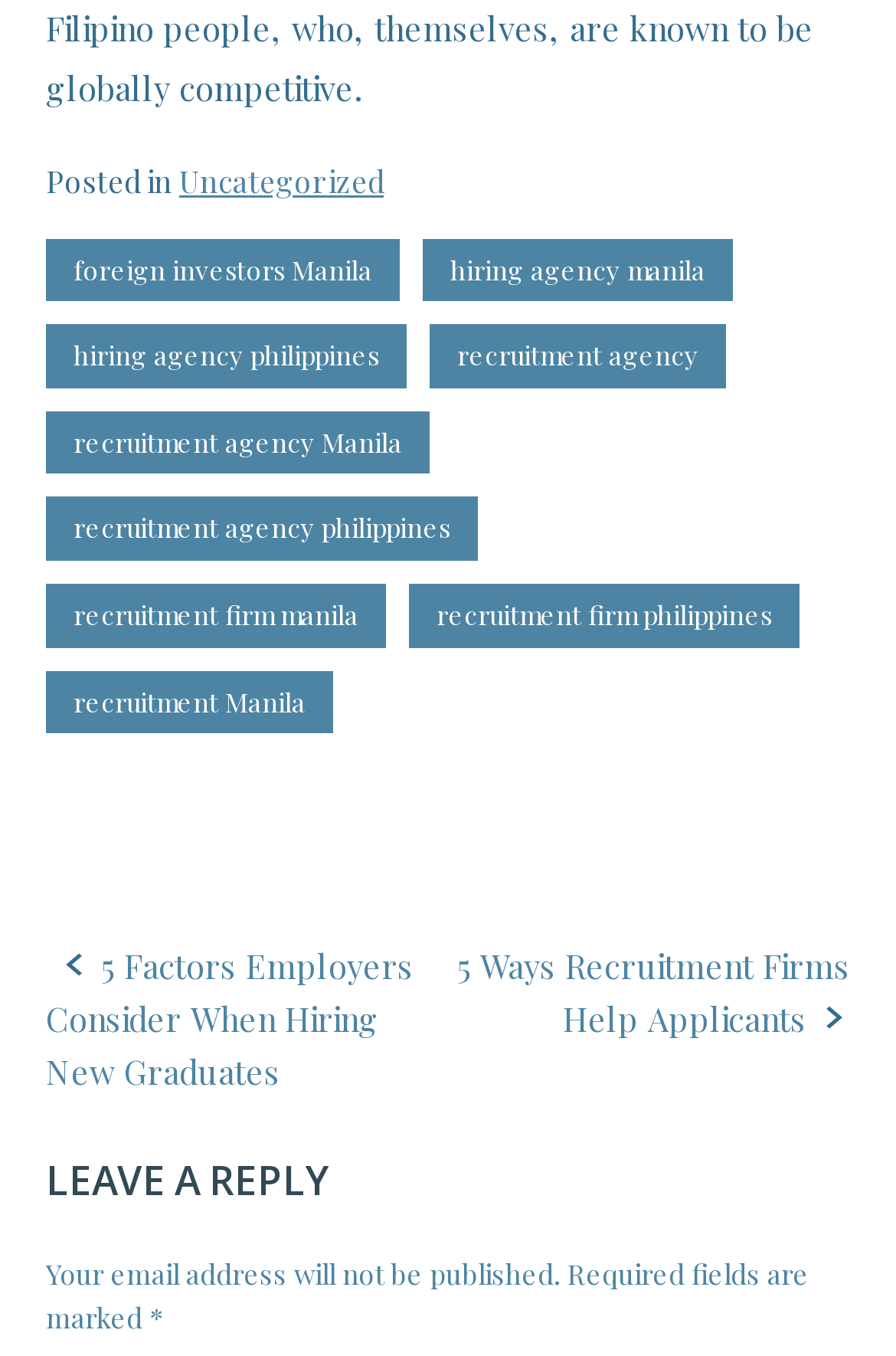Can you find the bounding box coordinates for the element to click on to achieve the instruction: "Visit the Office of Communications and Public Affairs"?

None